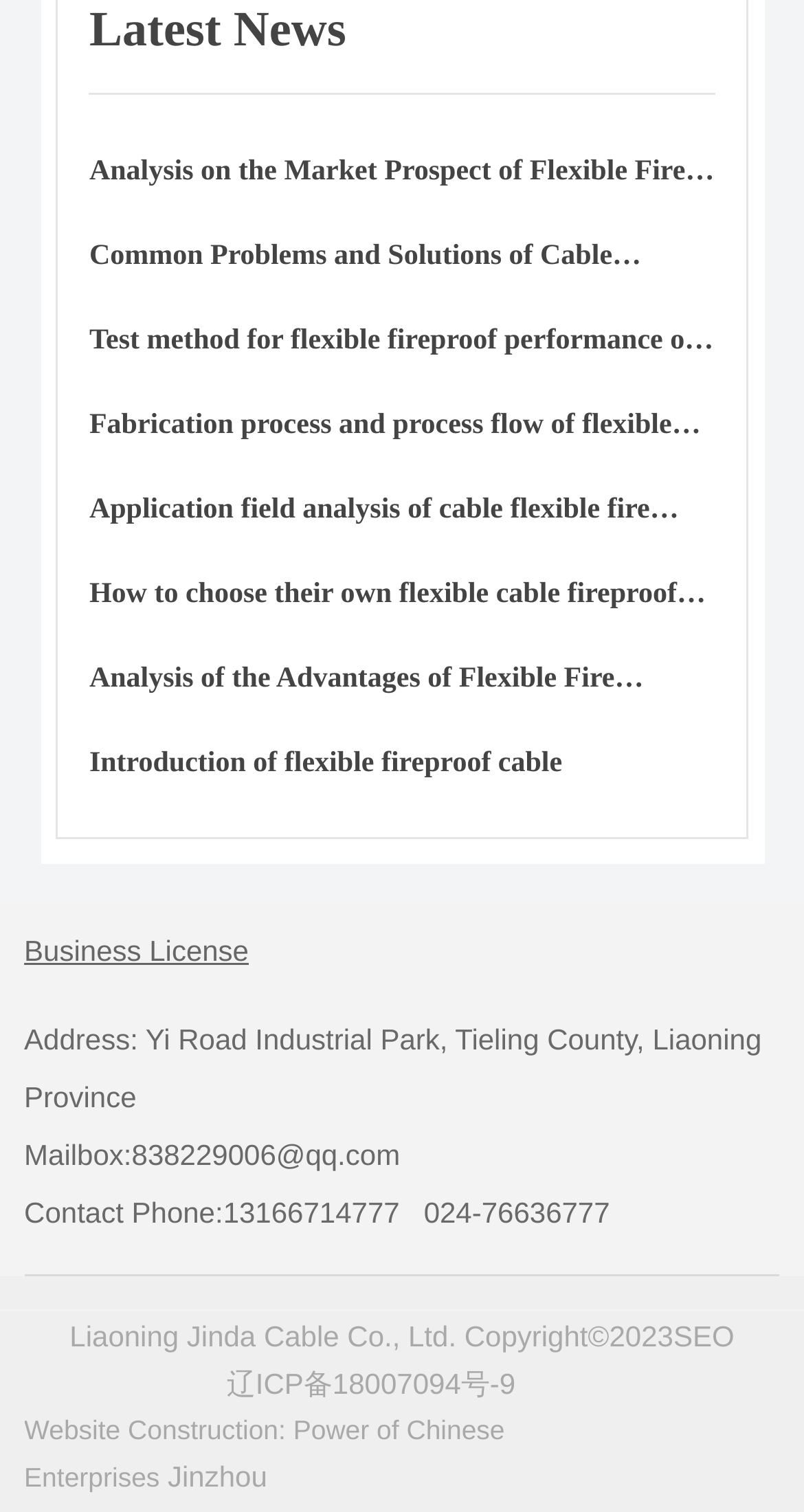Please identify the bounding box coordinates of the element's region that should be clicked to execute the following instruction: "View the website construction information". The bounding box coordinates must be four float numbers between 0 and 1, i.e., [left, top, right, bottom].

[0.03, 0.936, 0.628, 0.987]